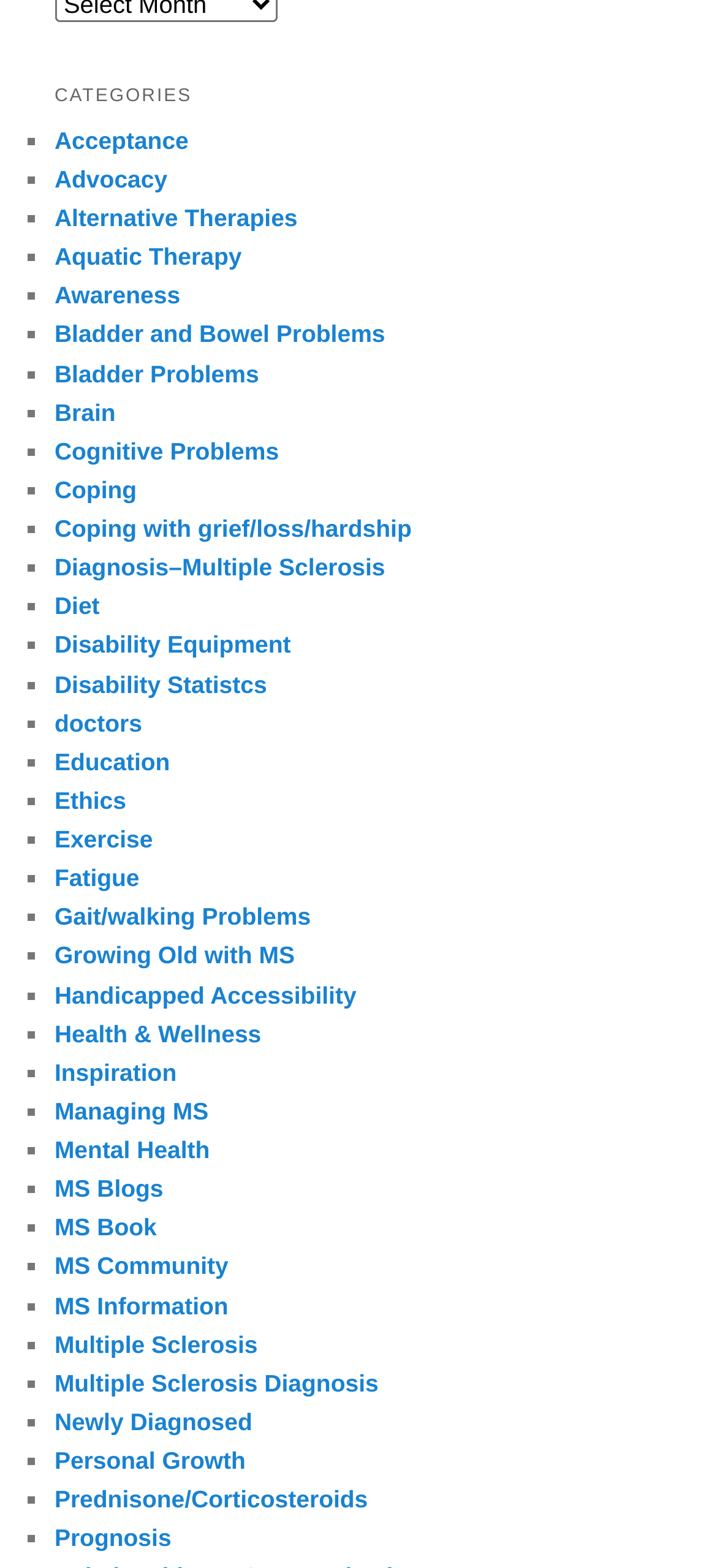Determine the bounding box coordinates of the clickable region to carry out the instruction: "View 'Multiple Sclerosis' information".

[0.076, 0.848, 0.359, 0.866]